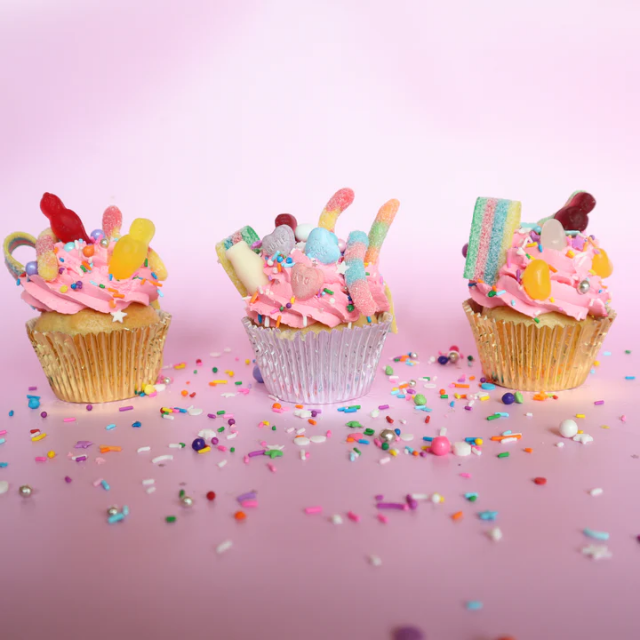What type of candies are on the left cupcake?
Answer the question with detailed information derived from the image.

According to the caption, the left cupcake features yellow and pink gummy candies along with star-shaped sprinkles, providing a playful touch.